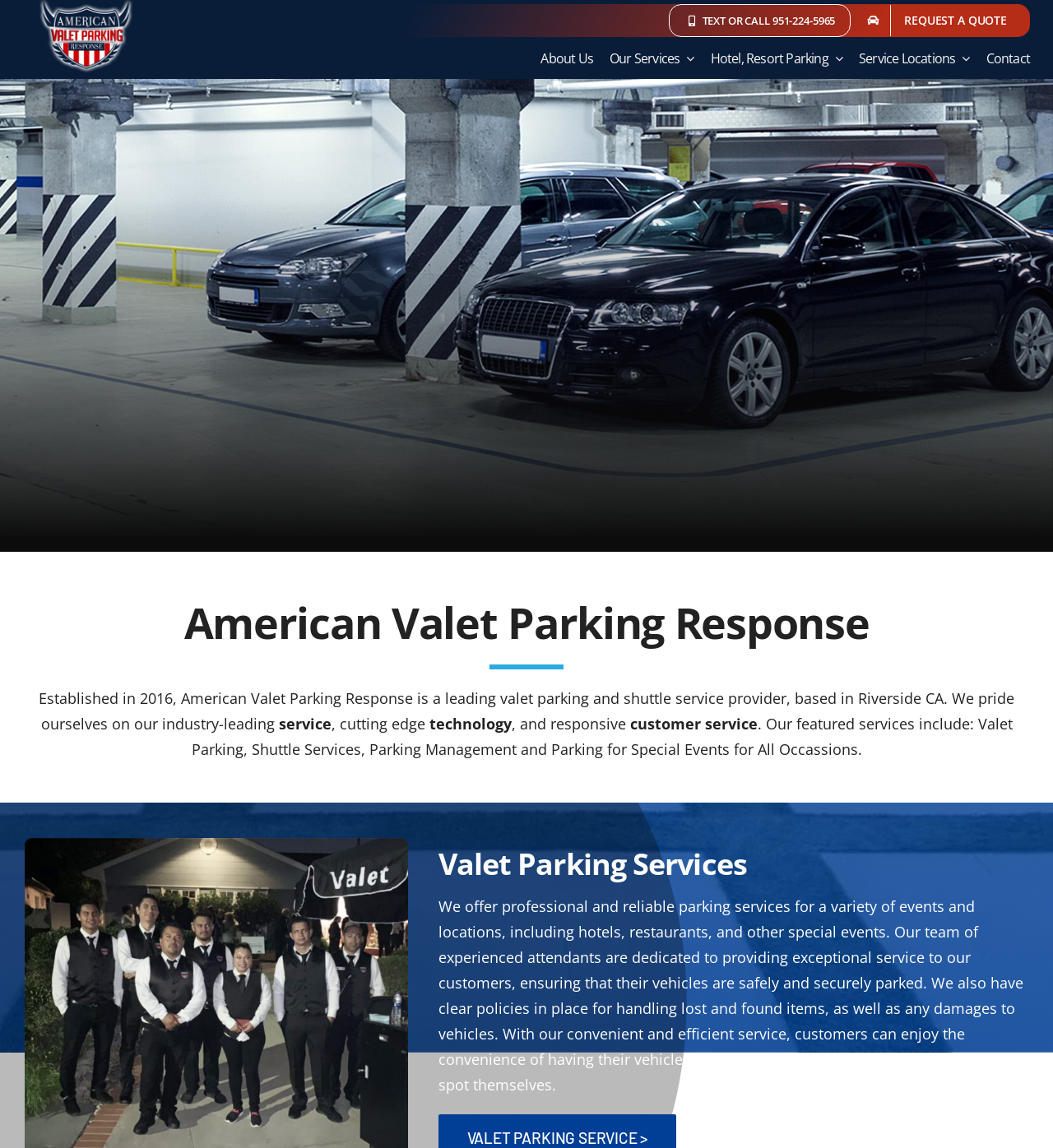What is the location of American Valet Parking Response?
Using the visual information, respond with a single word or phrase.

Riverside, CA